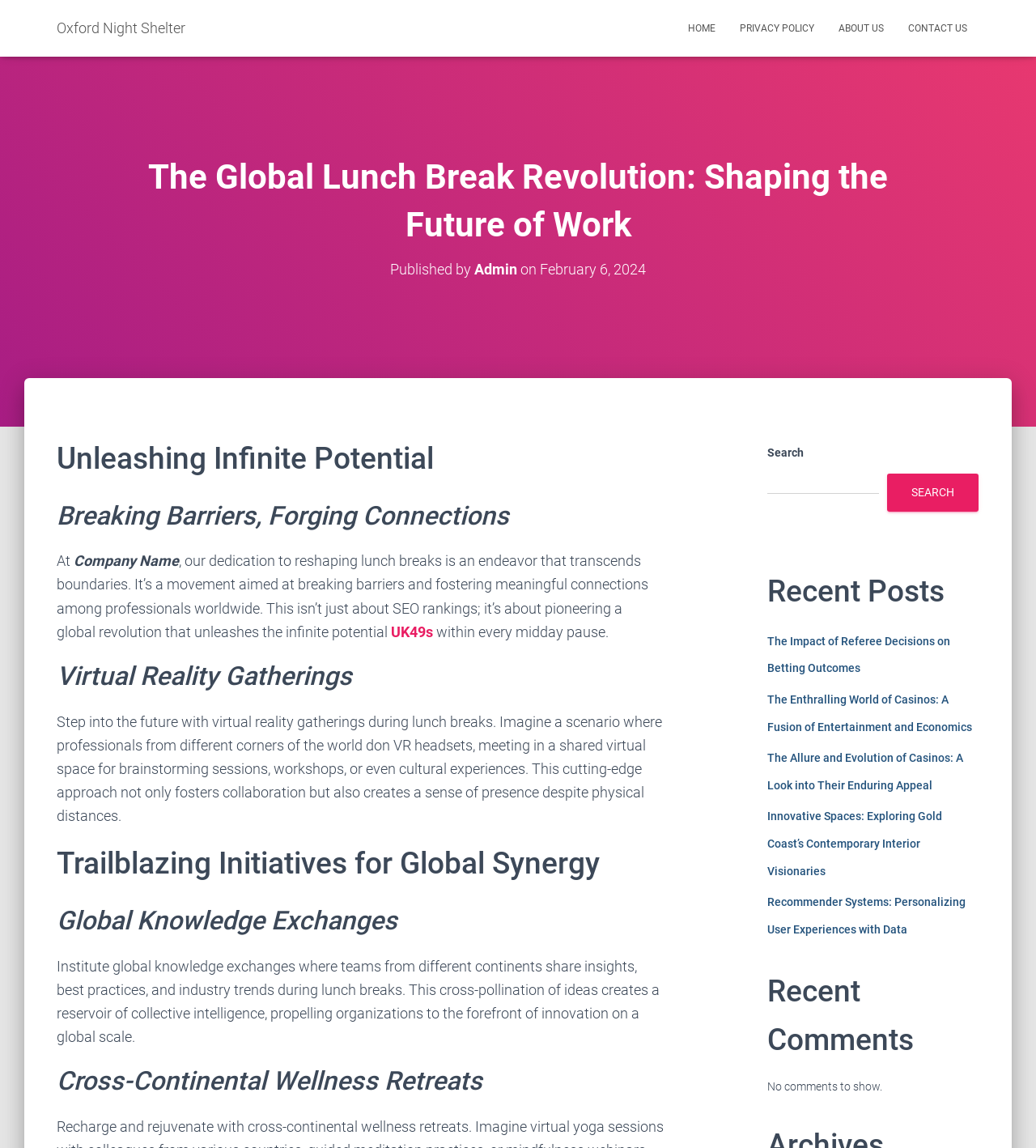Please identify the primary heading on the webpage and return its text.

The Global Lunch Break Revolution: Shaping the Future of Work